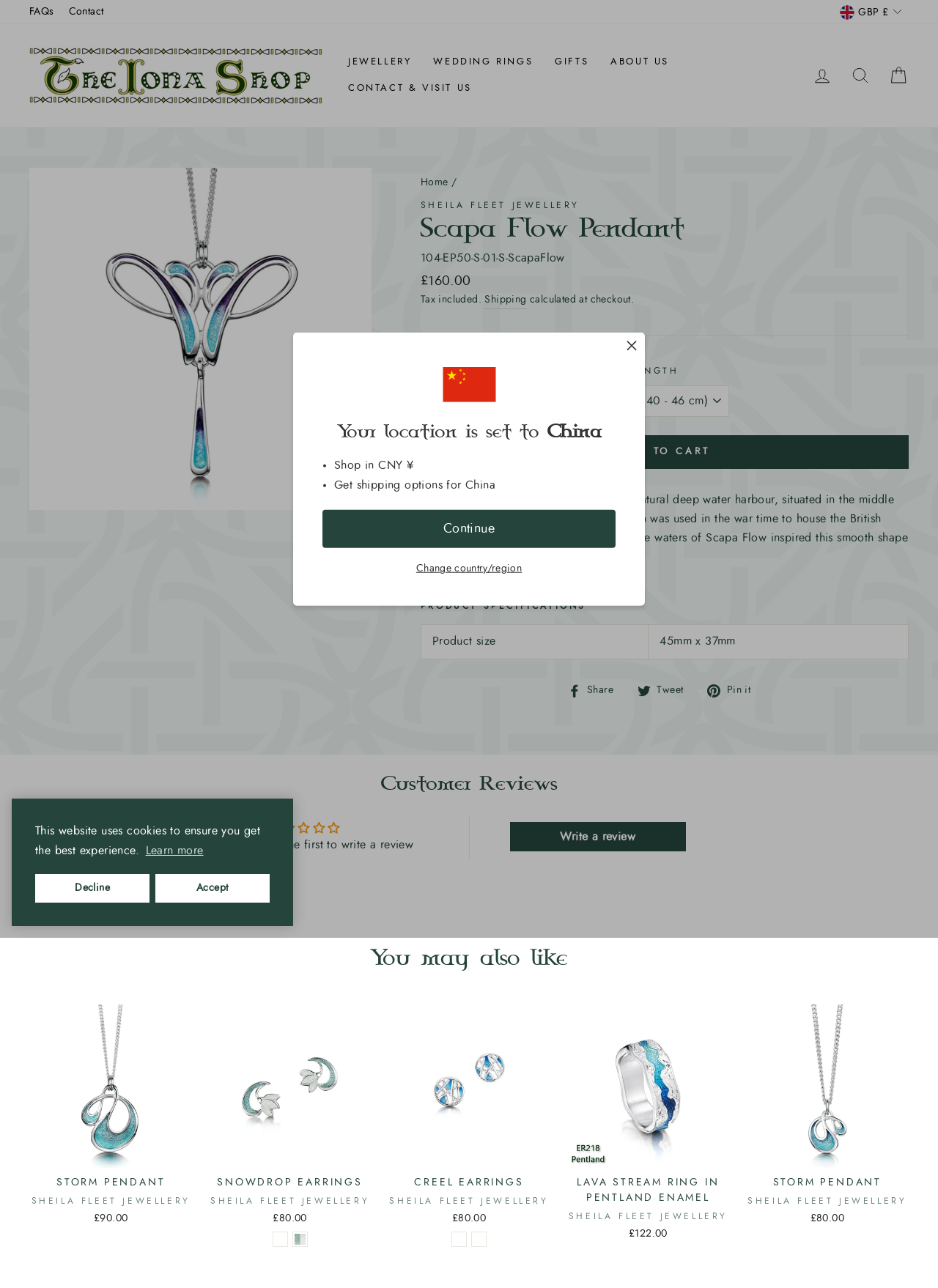Illustrate the webpage thoroughly, mentioning all important details.

The webpage is an e-commerce site, specifically a product page for a jewelry item called "Scapa Flow Pendant" from Iona Shop Jewellery. At the top of the page, there is a notification bar with a message about cookies and buttons to learn more, deny, or allow cookies. Below this, there is a section that displays the user's location, set to China, with options to get shipping options, continue, or change the country/region.

The main content of the page is divided into sections. The first section displays an image of the Scapa Flow Pendant, with a button to add it to the cart. Below this, there is a breadcrumb navigation menu, followed by a heading that reads "Scapa Flow Pendant" and a product description. The description is a paragraph of text that explains the inspiration behind the collection.

The next section displays product specifications, including the product size, in a table format. Below this, there are social media links to share the product on Facebook, Twitter, and Pinterest.

Further down the page, there is a section for customer reviews, with a heading and a message encouraging users to be the first to write a review. There is also a link to write a review.

The final section of the page displays a heading "You may also like" and showcases several other jewelry products from the same brand, with images, prices, and links to each product.

Throughout the page, there are various navigation links and buttons, including a top navigation menu with links to Jewellery, Wedding Rings, Gifts, About Us, and Contact & Visit Us. There are also links to Log In, Search, and Cart at the top right corner of the page.